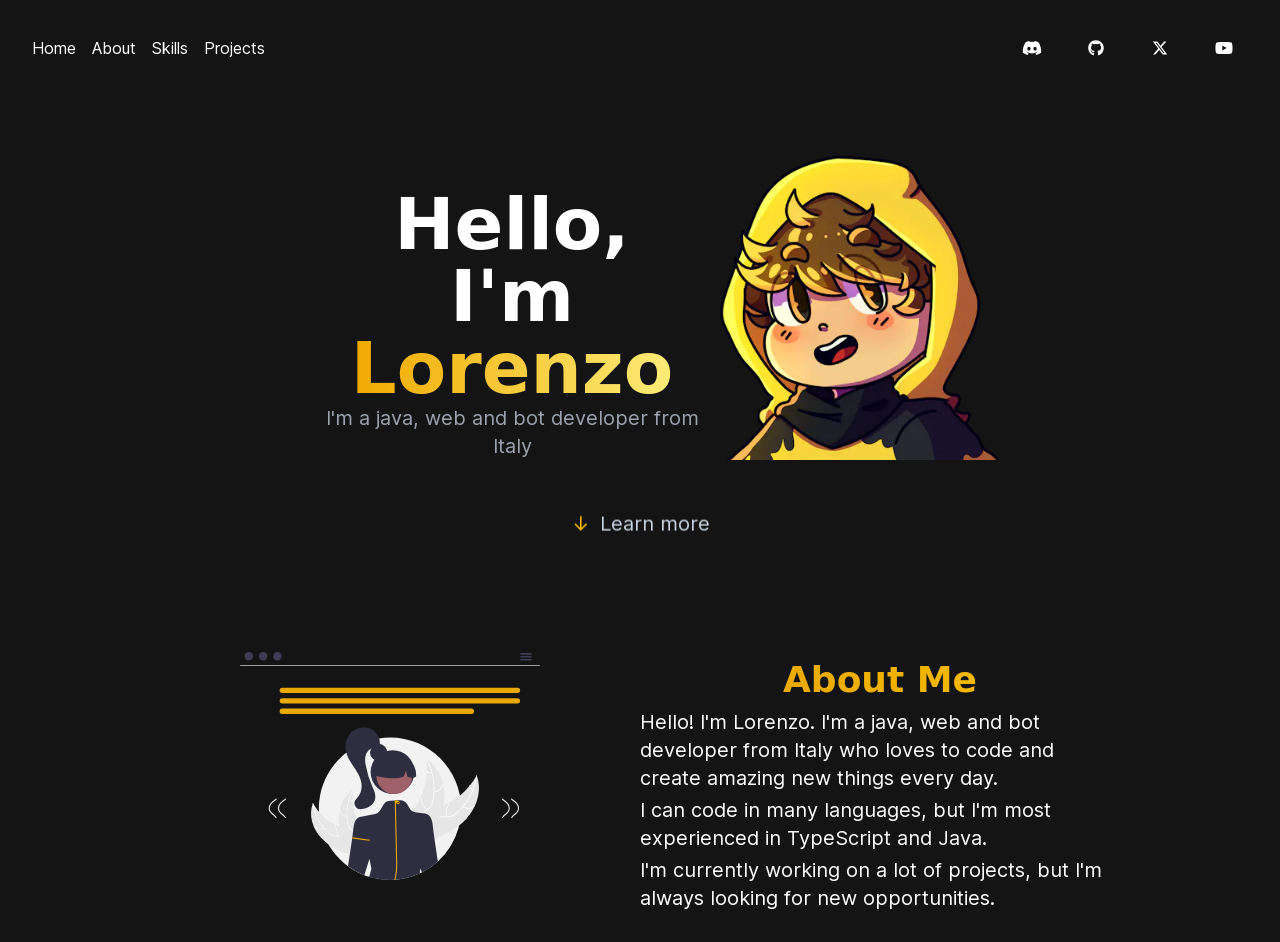Locate and extract the headline of this webpage.

Hello, I'm Lorenzo